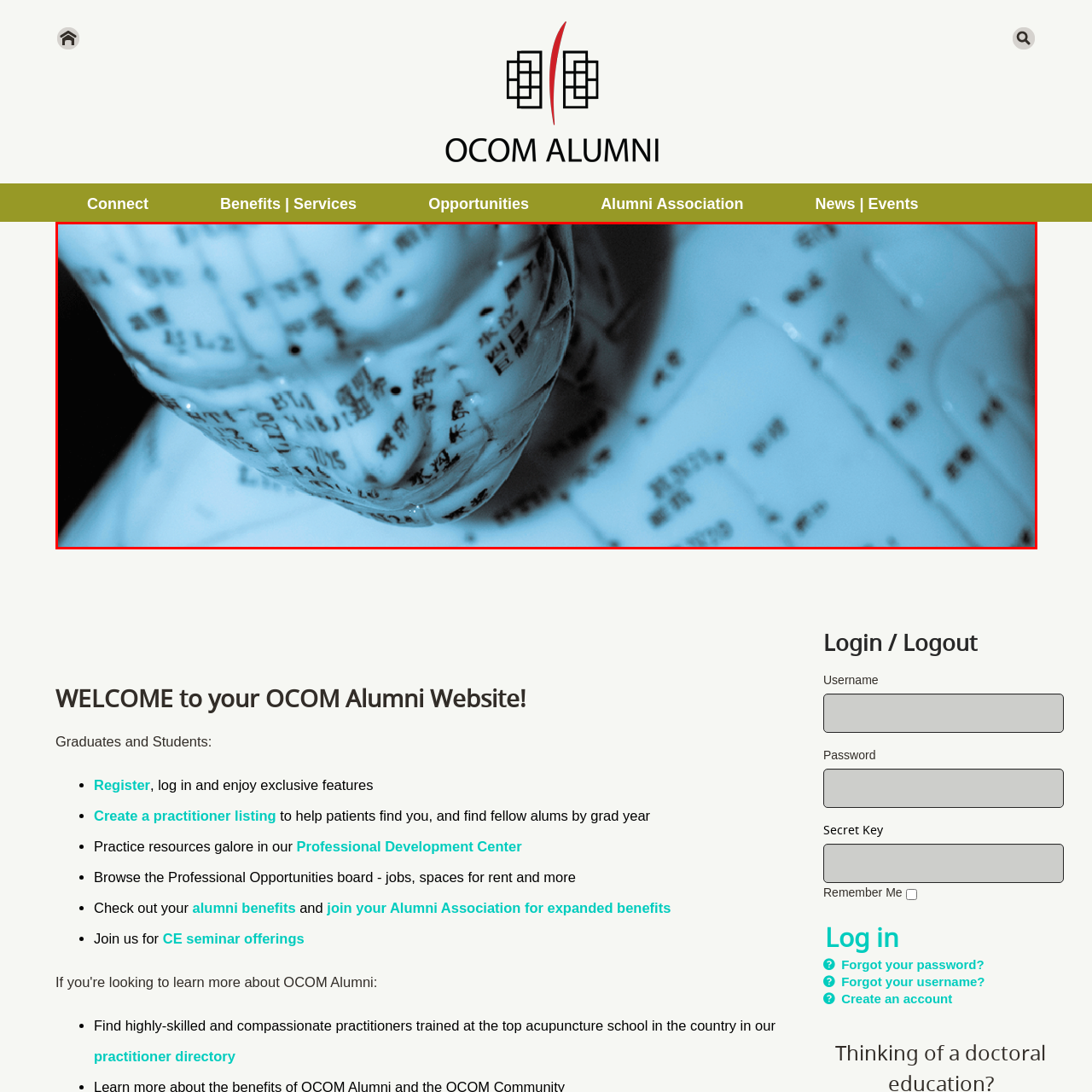Look closely at the image highlighted by the red bounding box and supply a detailed explanation in response to the following question: What is the invitation for alumni and students?

The text accompanying the image invites alumni and students to engage with their alumni community, explore professional development opportunities, and utilize resources for enhancing their practice and connections within the field of traditional Chinese medicine.